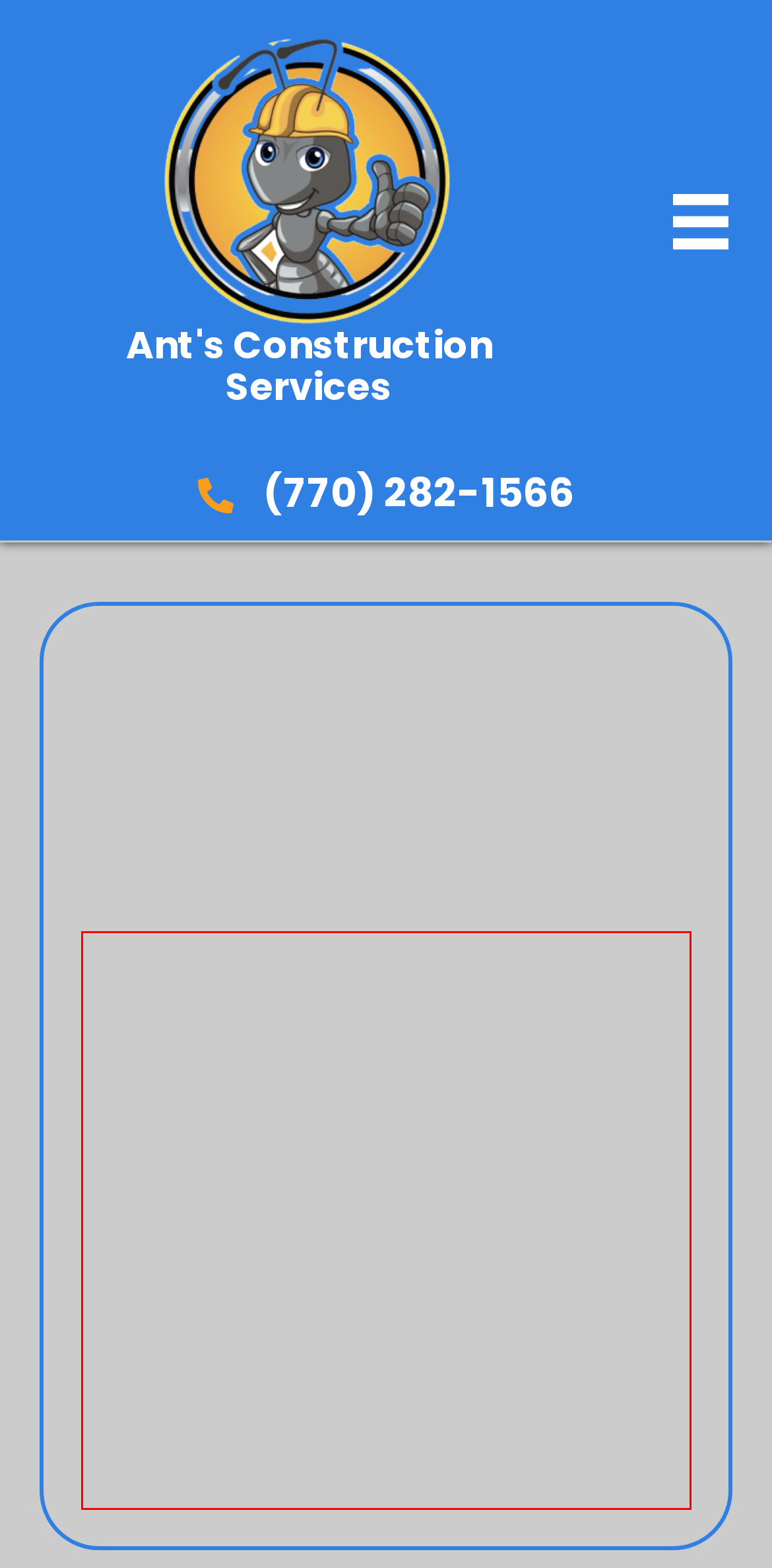You have a screenshot of a webpage where a UI element is enclosed in a red rectangle. Perform OCR to capture the text inside this red rectangle.

Ant's Construction Services LLC. is your premier destination for a wide range of residential and light commercial construction services. With our expertise and commitment to quality, we bring your visions to life, transforming your spaces into exceptional living and working environments.